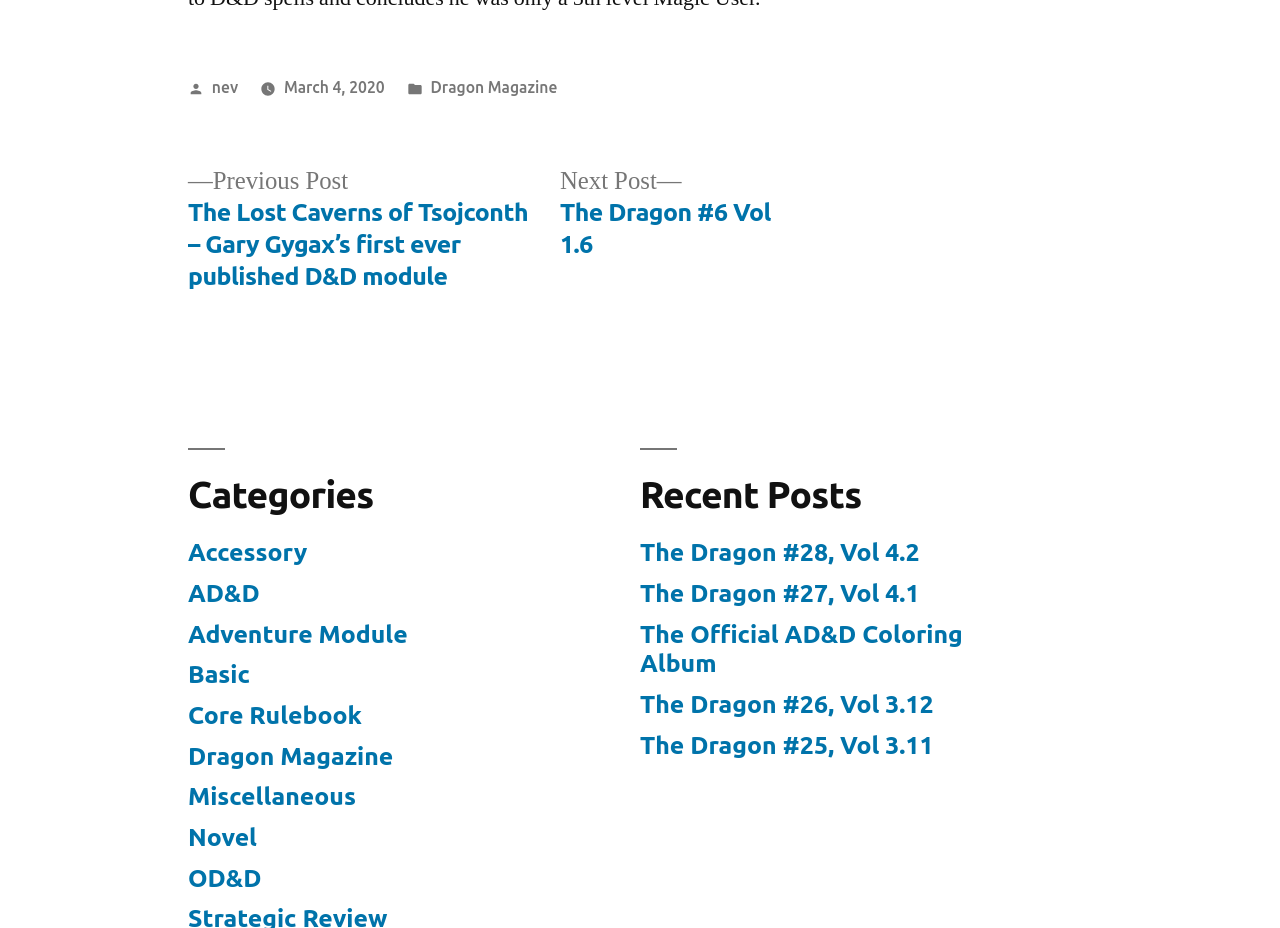Provide a short answer to the following question with just one word or phrase: What is the date of the post?

March 4, 2020